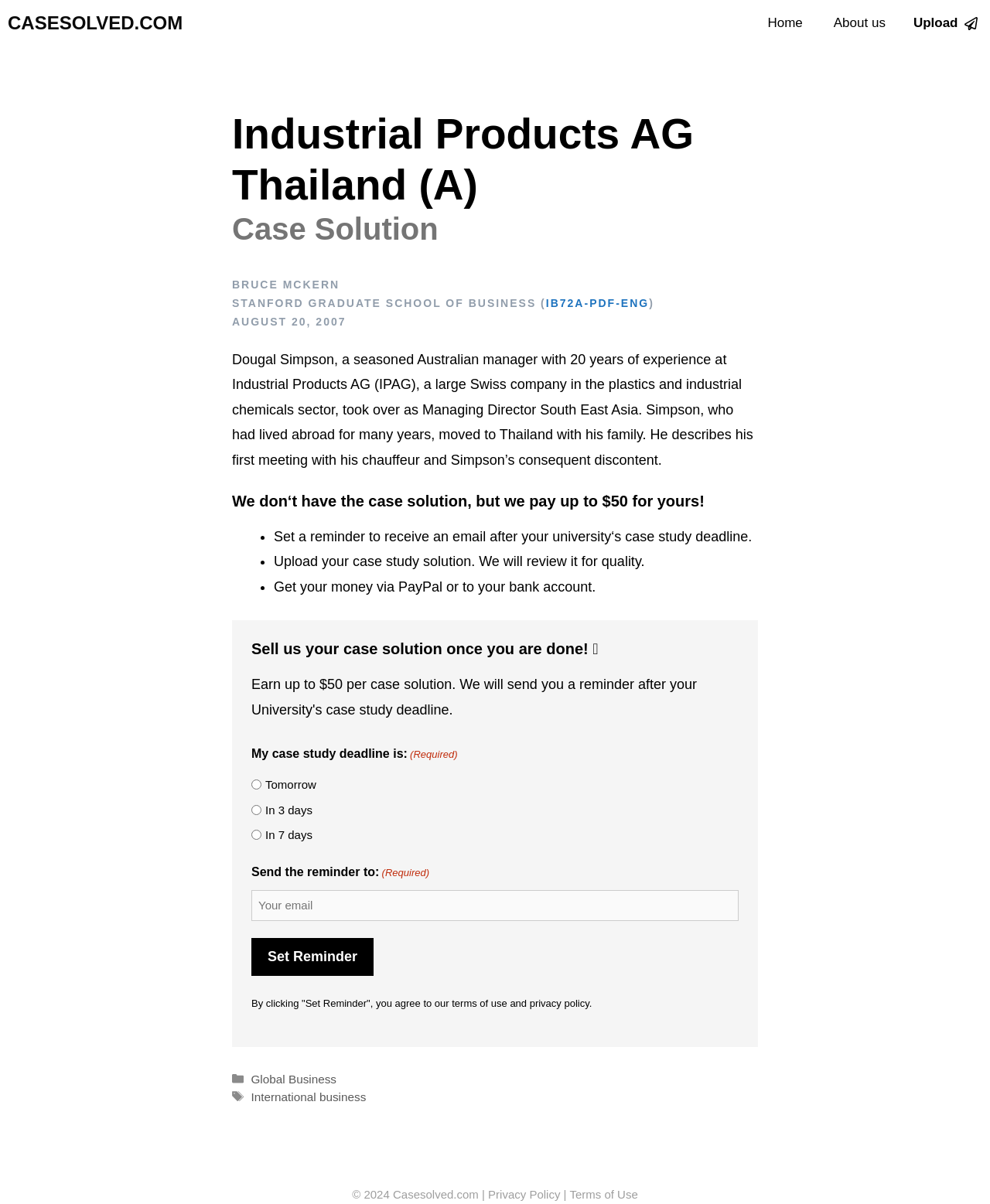Identify the bounding box coordinates of the region that needs to be clicked to carry out this instruction: "Set a reminder for a case study deadline". Provide these coordinates as four float numbers ranging from 0 to 1, i.e., [left, top, right, bottom].

[0.254, 0.779, 0.377, 0.811]